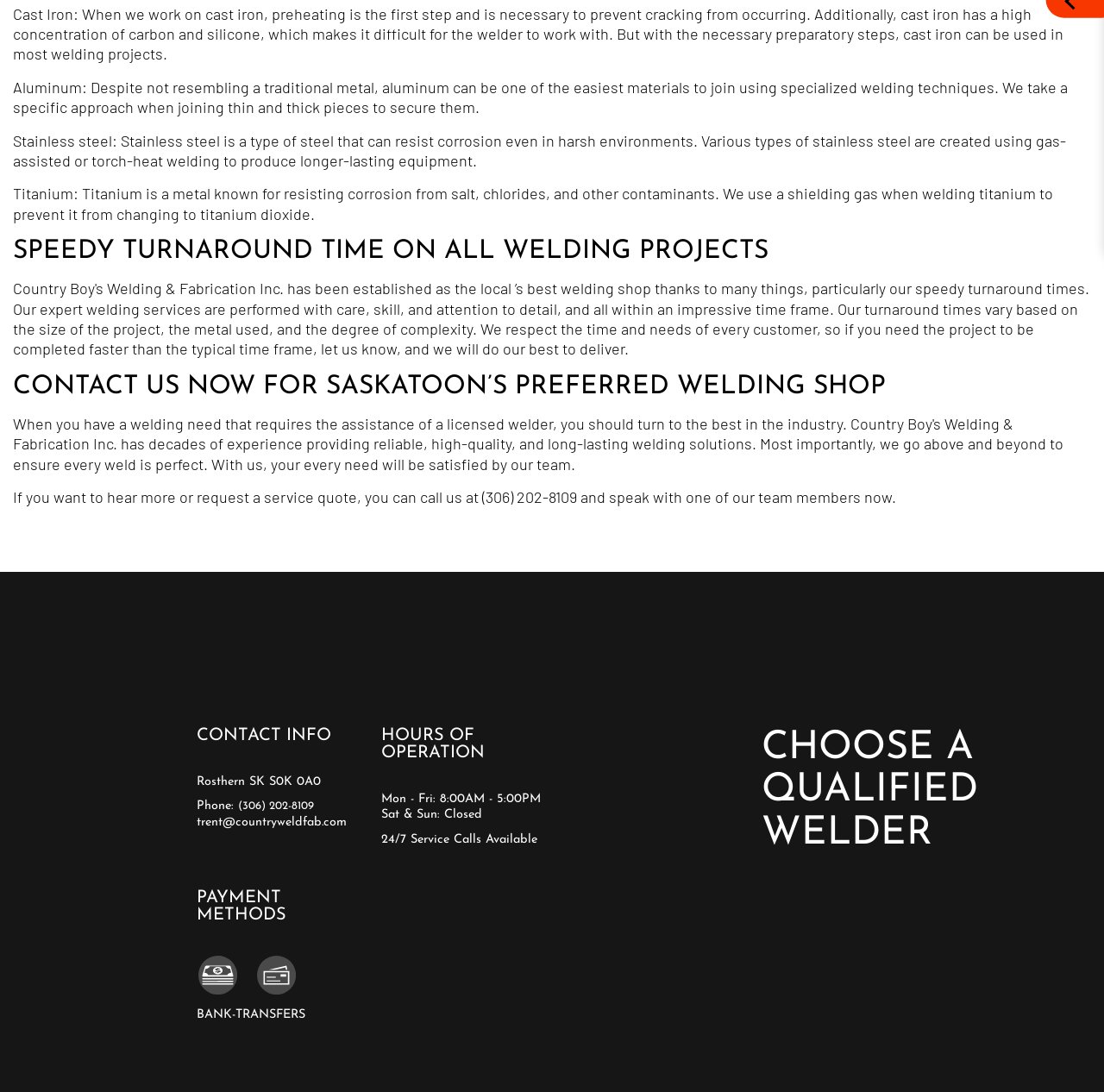Given the webpage screenshot and the description, determine the bounding box coordinates (top-left x, top-left y, bottom-right x, bottom-right y) that define the location of the UI element matching this description: (306) 202-8109

[0.216, 0.733, 0.285, 0.743]